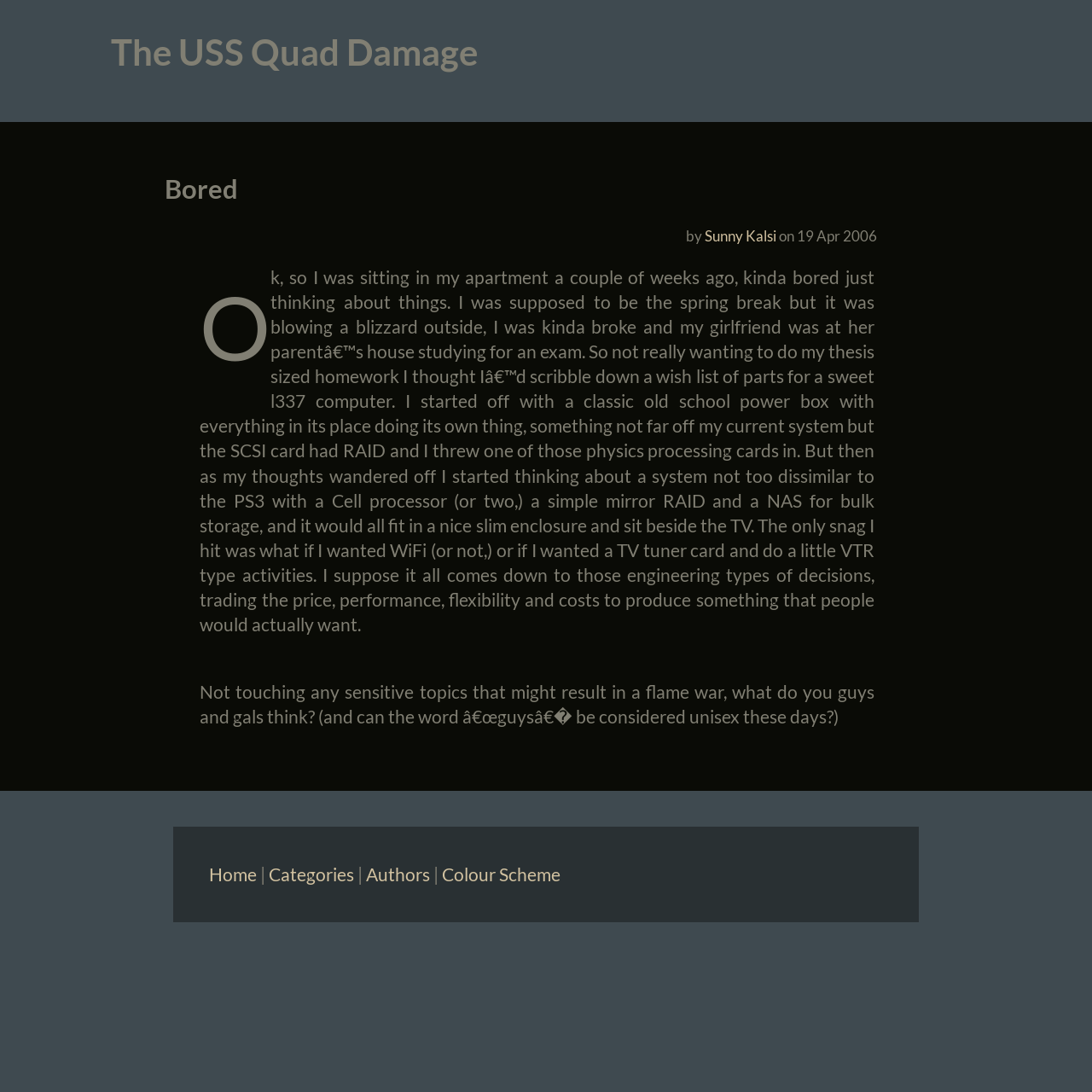Using floating point numbers between 0 and 1, provide the bounding box coordinates in the format (top-left x, top-left y, bottom-right x, bottom-right y). Locate the UI element described here: Sunny Kalsi

[0.646, 0.207, 0.711, 0.224]